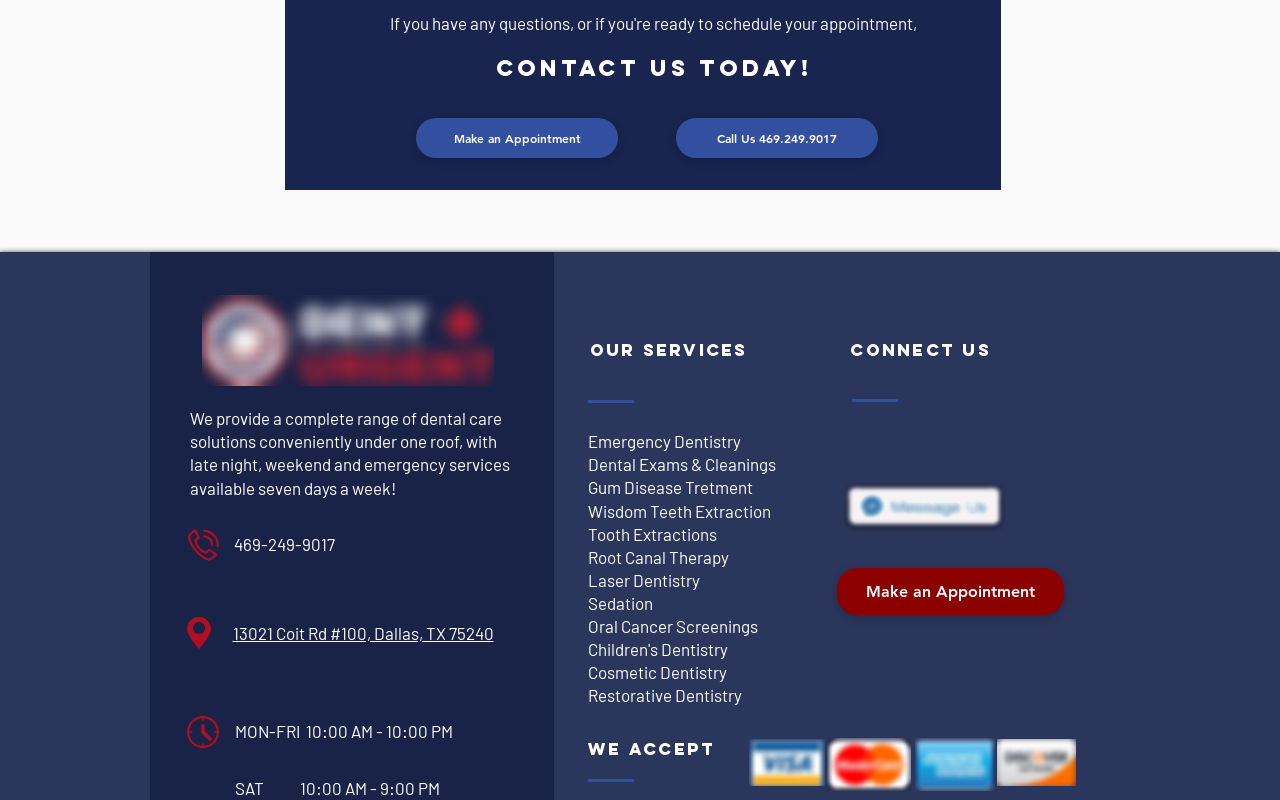Identify the bounding box of the UI element that matches this description: "aria-label="Google Search Icon White"".

[0.81, 0.533, 0.831, 0.567]